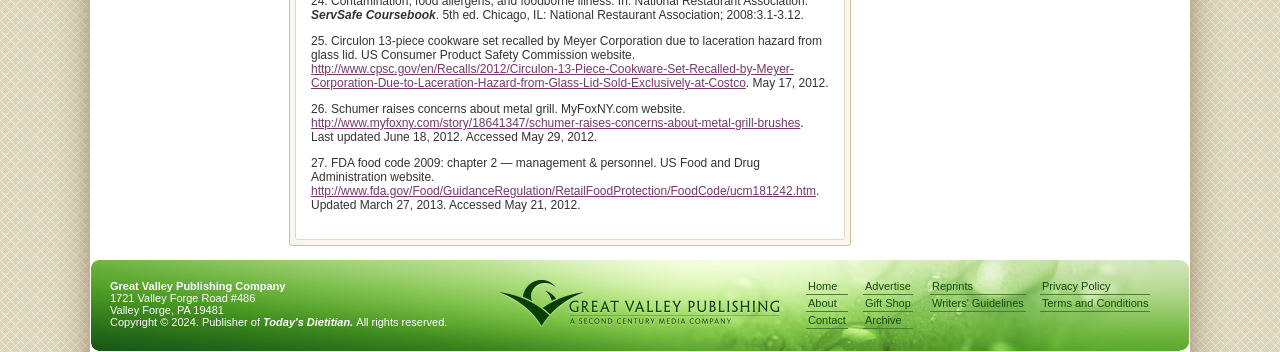Determine the bounding box for the UI element as described: "About". The coordinates should be represented as four float numbers between 0 and 1, formatted as [left, top, right, bottom].

[0.63, 0.838, 0.662, 0.886]